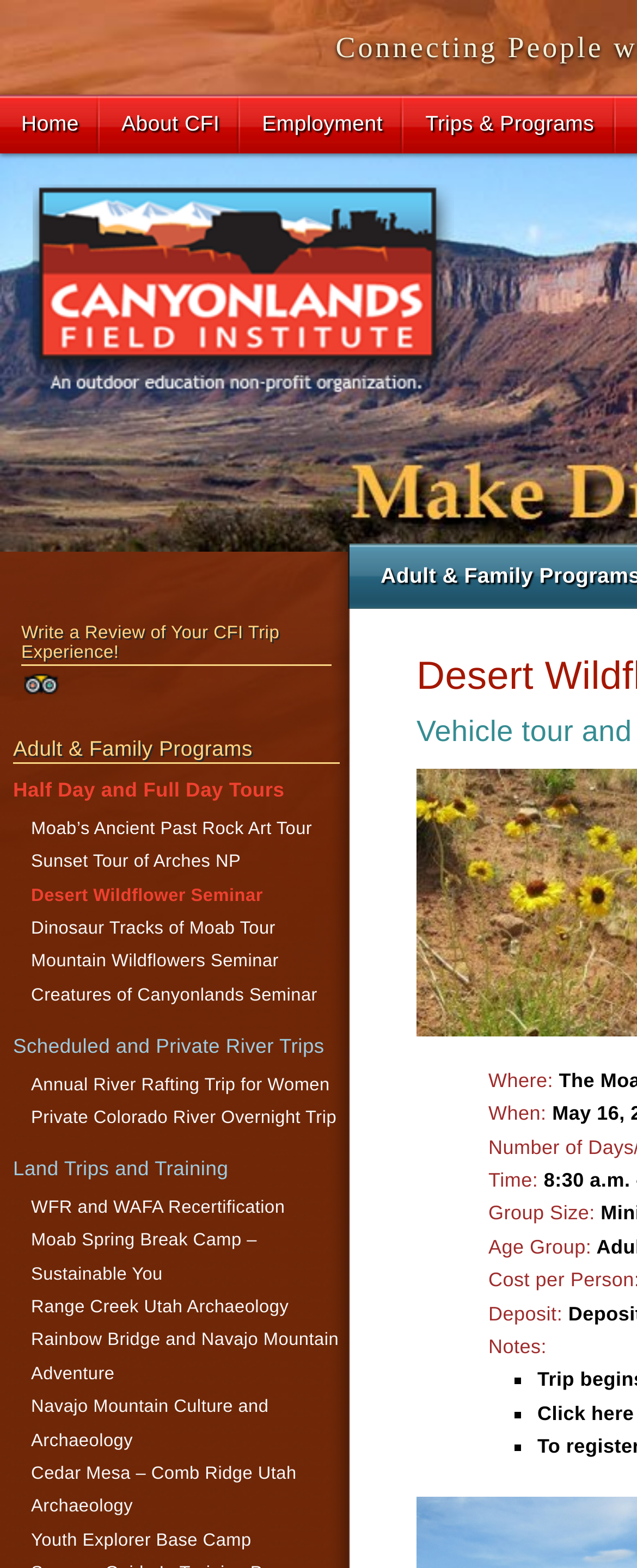Determine the bounding box coordinates (top-left x, top-left y, bottom-right x, bottom-right y) of the UI element described in the following text: About CFI

[0.157, 0.06, 0.378, 0.098]